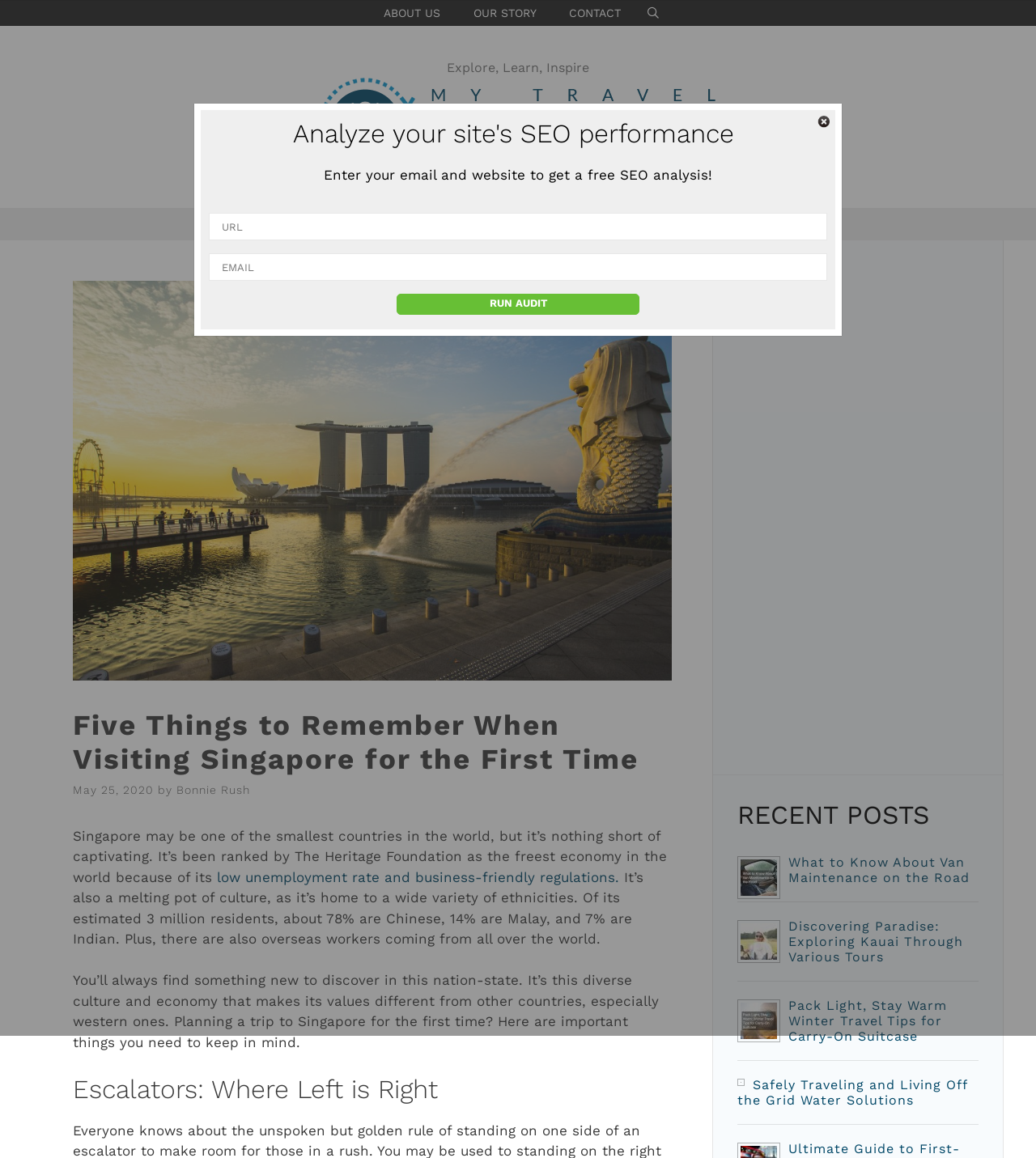Provide an in-depth caption for the webpage.

This webpage is about travel and exploration, specifically focusing on Singapore as a travel destination. At the top, there is a navigation bar with links to "ABOUT US", "OUR STORY", "CONTACT", and "Open Search Bar". Below the navigation bar, there is a banner with a link to "My Travel Backpack" and an image of the same.

The main content of the page is divided into two sections. On the left, there is a section with links to various travel guides and inspiration, including "A Backpacker’s Life", "Traveller Guides", and "Travel Inspiration". The "Travel Inspiration" section features an image of Singapore and a heading that reads "Five Things to Remember When Visiting Singapore for the First Time".

On the right, there is a section with a series of articles and blog posts. The first article is about visiting Singapore for the first time and provides information about the country's culture and economy. The article is divided into sections, including "Escalators: Where Left is Right". Below the article, there are links to recent posts, including "What to Know About Van Maintenance on the Road", "Discovering Paradise: Exploring Kauai Through Various Tours", and "Pack Light, Stay Warm Winter Travel Tips for Carry-On Suitcase". Each of these links is accompanied by an image and a brief heading.

At the bottom of the page, there is a section with a heading that reads "Analyze your site's SEO performance" and a call-to-action to enter an email and website to get a free SEO analysis. There are also text boxes to enter the URL and email, and a button to "Run Audit".